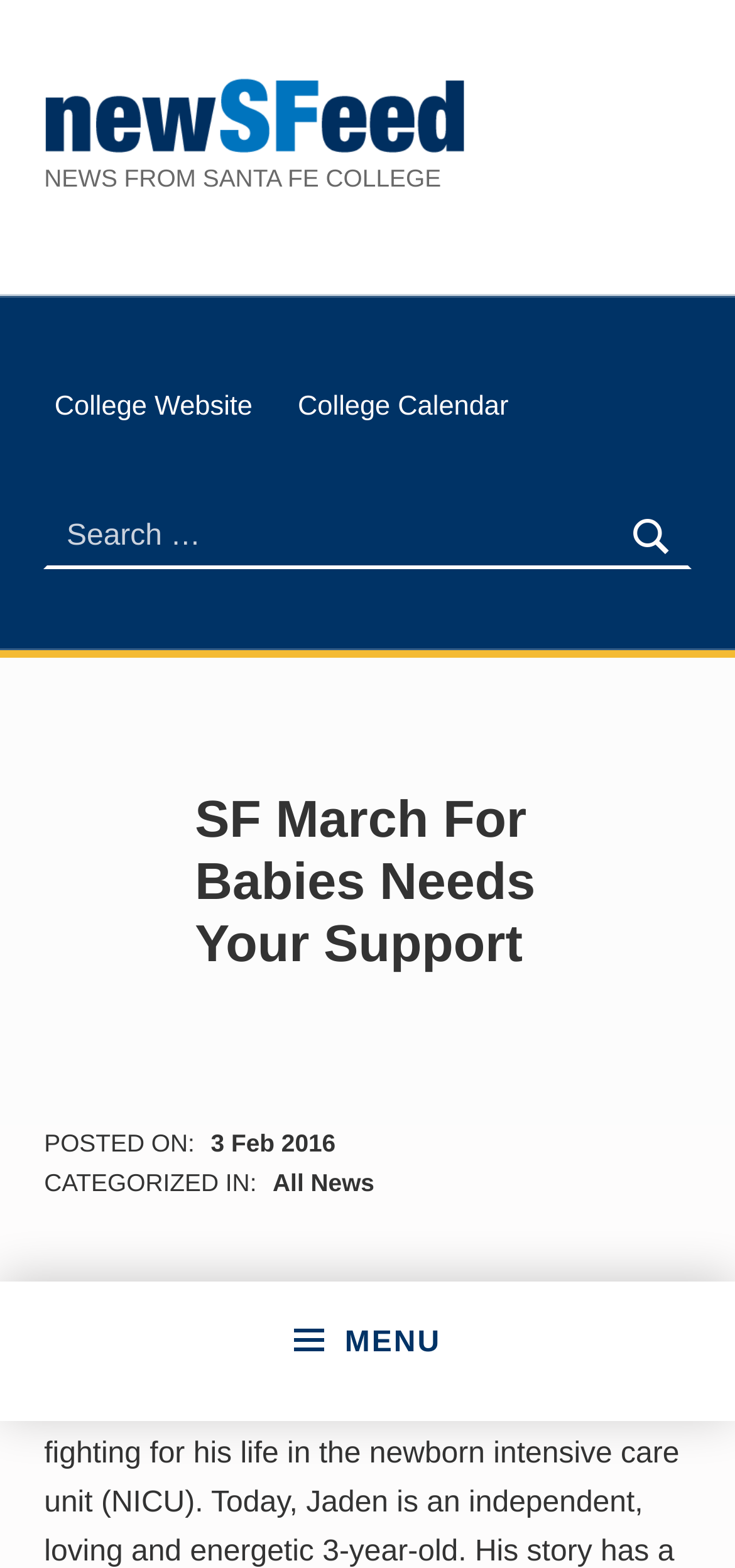Provide a comprehensive caption for the webpage.

The webpage is about the SF March for Babies event, which needs support. At the top, there is a heading with the same title as the meta description. Below the heading, there is a link and a static text "NEWS FROM SANTA FE COLLEGE". 

On the top-right corner, there is a button with a menu icon, which is not expanded. Below the button, there are two links, "College Website" and "College Calendar", and a search bar with a search button. The search bar has a label "Search for:".

Further down, there are two headings, "Introduction" and "SF March For Babies Needs Your Support". The latter heading is followed by a section with a posted date "3 Feb 2016" and a category "All News". There is also a static text "Jaden’s story" below the category.

The layout of the webpage is organized, with clear headings and concise text. The elements are positioned in a logical order, making it easy to navigate.